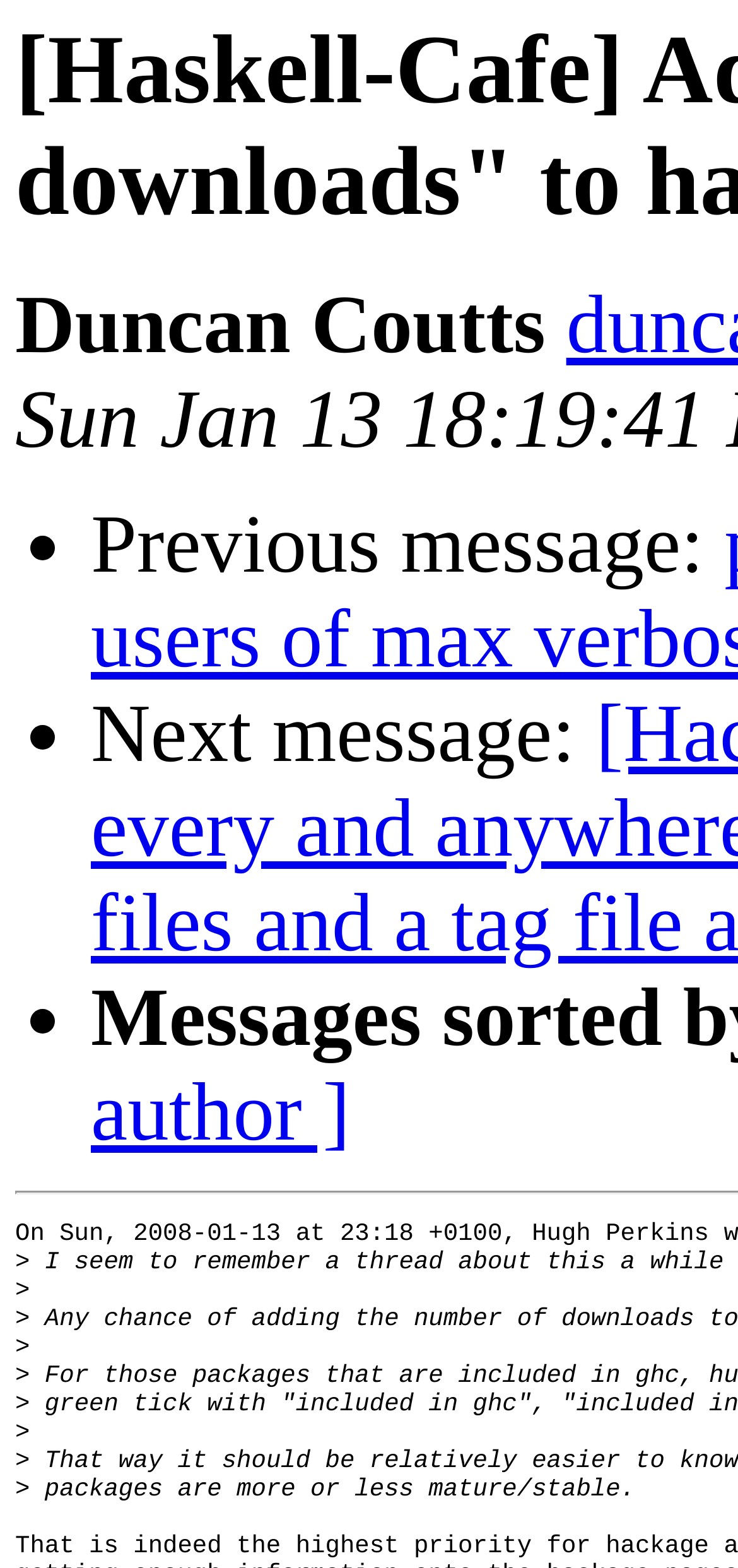Elaborate on the webpage's design and content in a detailed caption.

The webpage appears to be a discussion forum or mailing list archive, specifically a thread from the Haskell-Cafe community. At the top, there is a title or header that reads "[Haskell-Cafe] Add 'number of downloads' to hackageDB page?".

Below the title, there is a section that displays the author's name, "Duncan Coutts", which is positioned near the top-left corner of the page. 

To the right of the author's name, there are three list markers, each represented by a bullet point, arranged vertically. These list markers are accompanied by text labels that indicate navigation options: "Previous message:", "Next message:", and another unlabeled marker.

Further down the page, there are several lines of text, each starting with a greater-than symbol (>). These lines appear to be a quote or a response to a previous message, and the text discusses the maturity and stability of packages.

Overall, the webpage has a simple layout, with a focus on displaying a discussion thread or message.